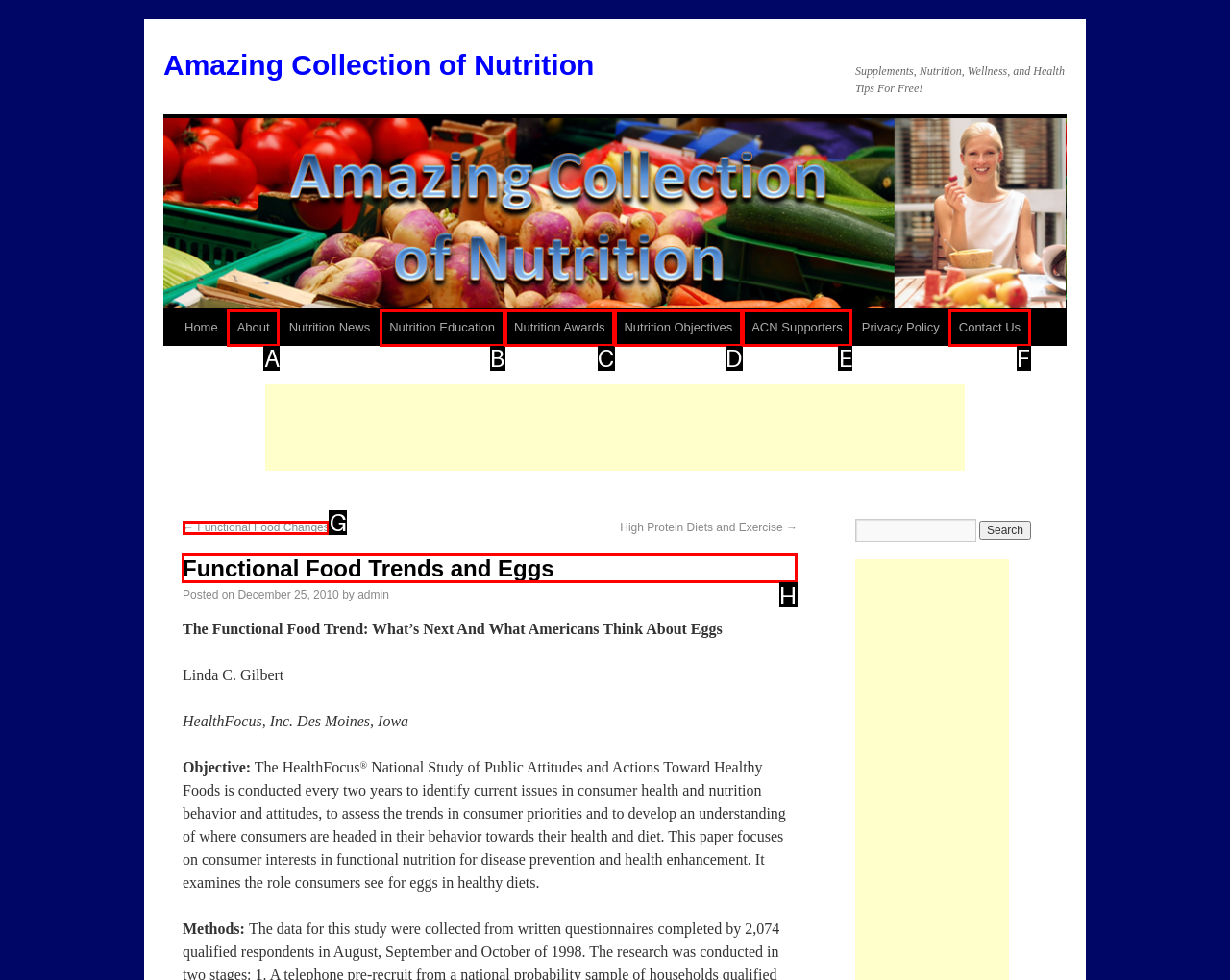Specify the letter of the UI element that should be clicked to achieve the following: Read about 'Functional Food Trends and Eggs'
Provide the corresponding letter from the choices given.

H